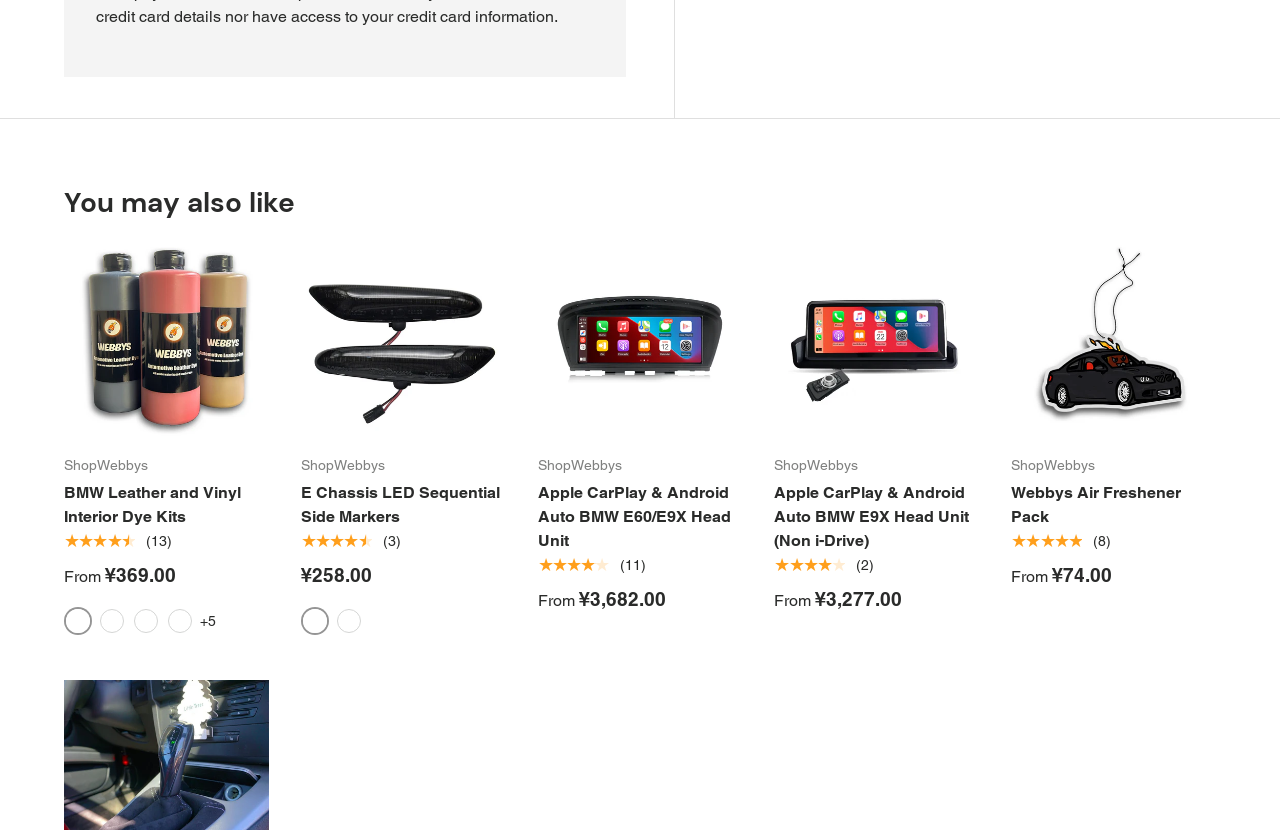Find the bounding box coordinates for the HTML element specified by: "Webbys Air Freshener Pack".

[0.79, 0.581, 0.923, 0.633]